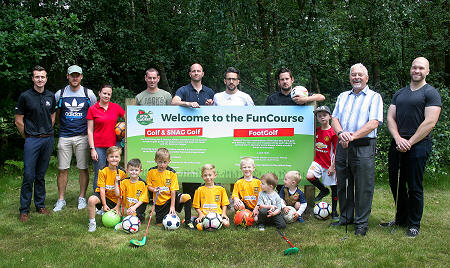What is the colour of the shirts worn by the children?
Please respond to the question with a detailed and informative answer.

The caption specifically states that the children are wearing 'bright yellow shirts with logos', indicating their active participation in the event.